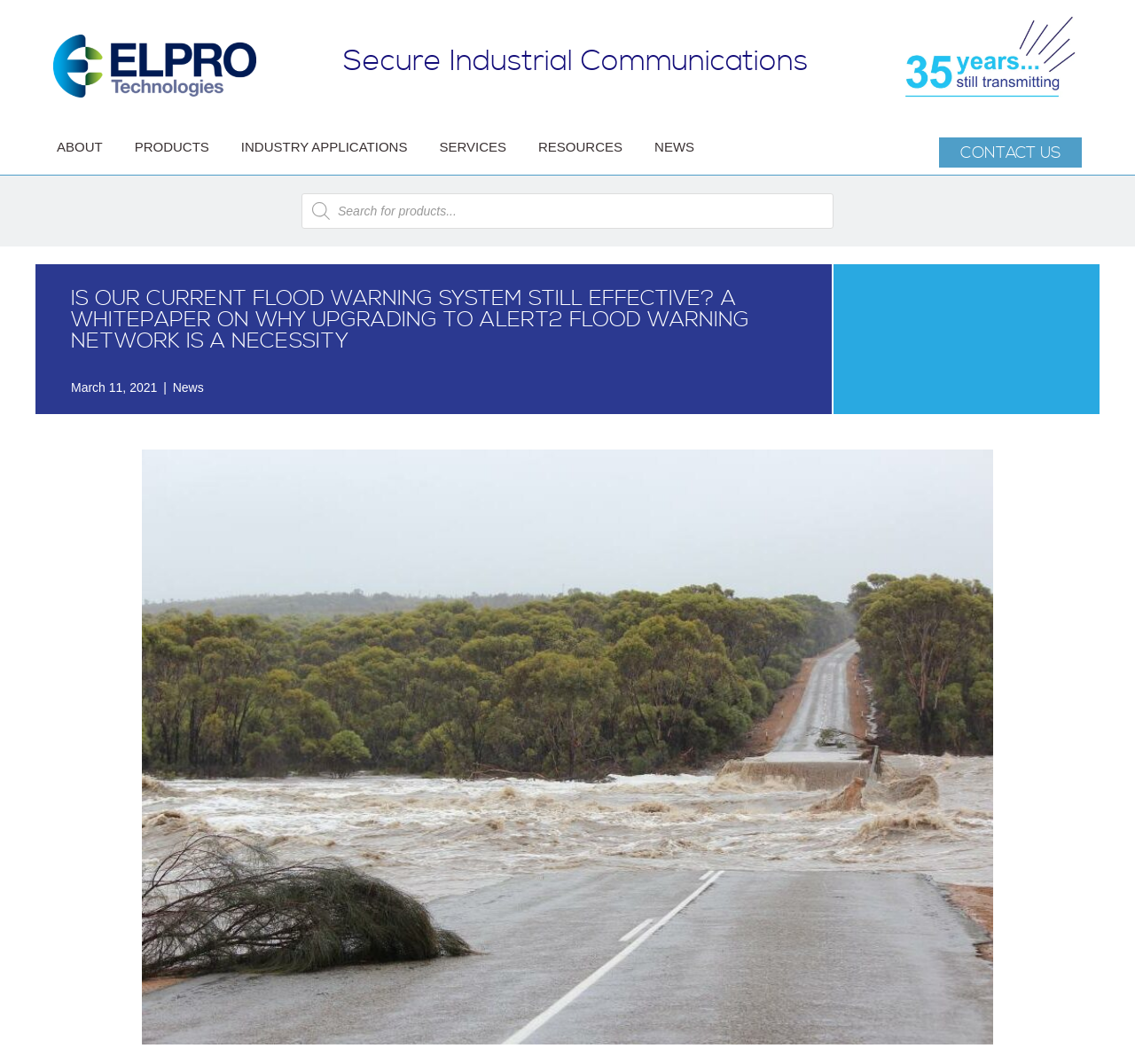Provide a one-word or short-phrase answer to the question:
What is the date of the news article?

March 11, 2021